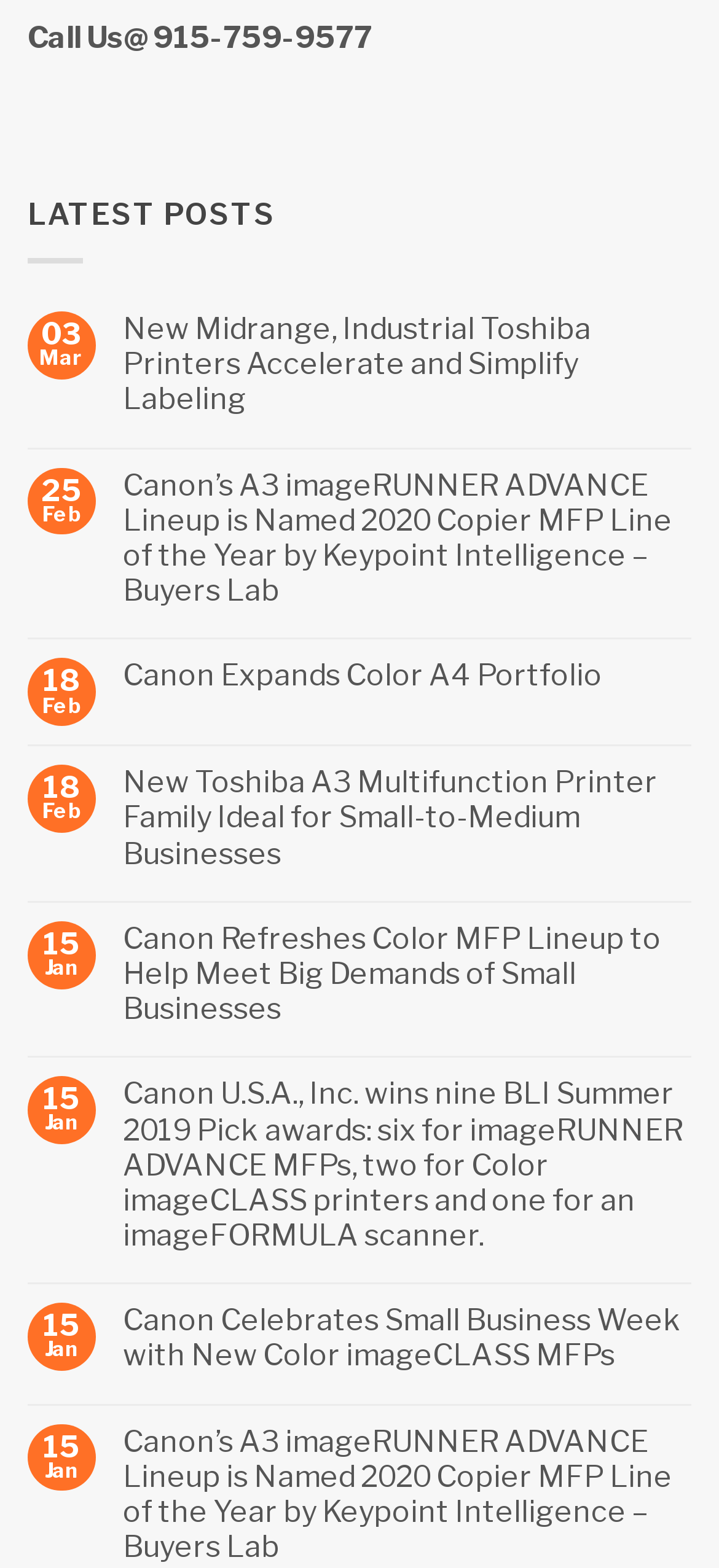Please provide the bounding box coordinates for the UI element as described: "Call Us@ 915-759-9577". The coordinates must be four floats between 0 and 1, represented as [left, top, right, bottom].

[0.038, 0.013, 0.518, 0.035]